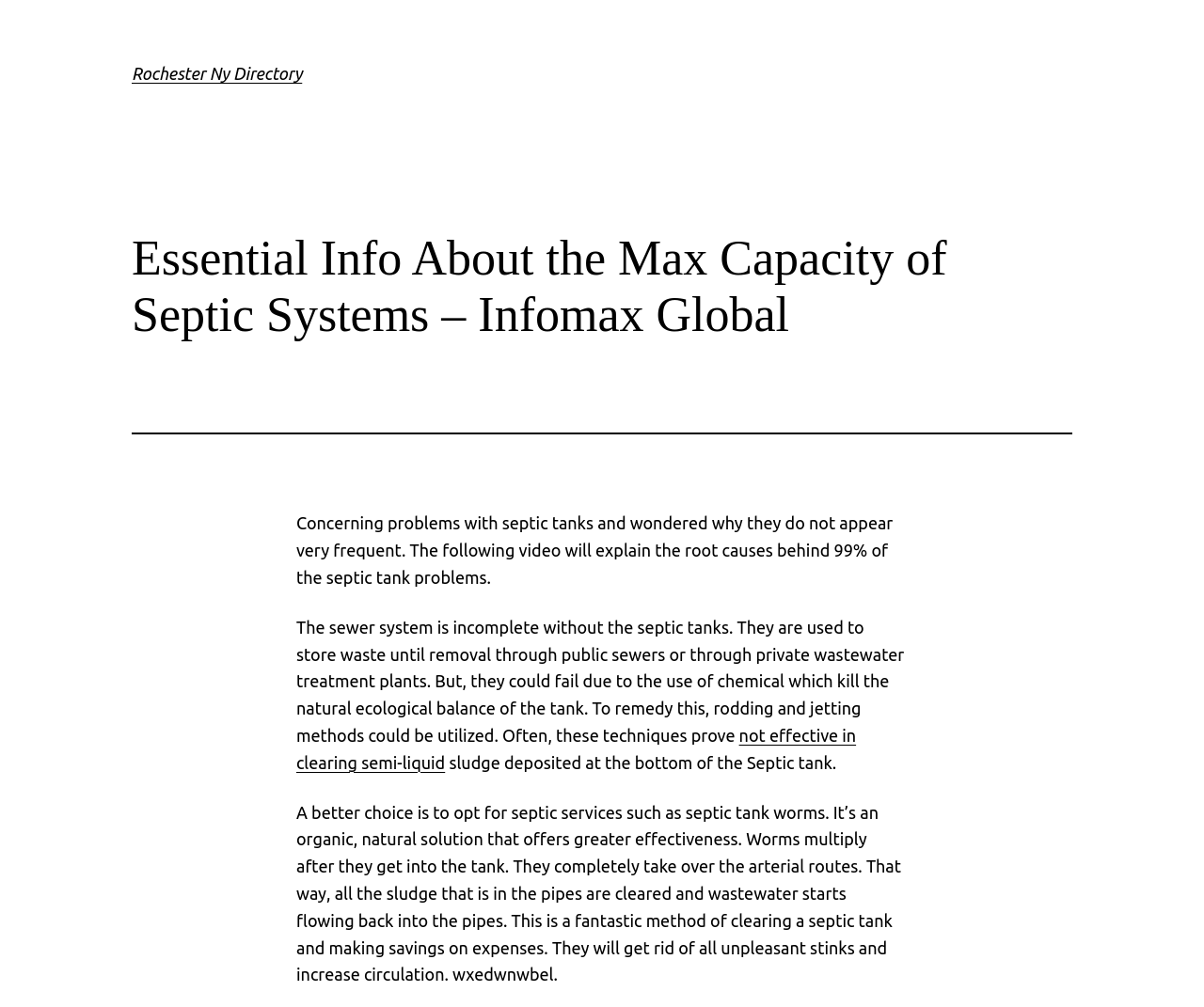Utilize the details in the image to thoroughly answer the following question: Why do septic tanks fail?

The webpage explains that septic tanks can fail due to the use of chemicals that kill the natural ecological balance of the tank.